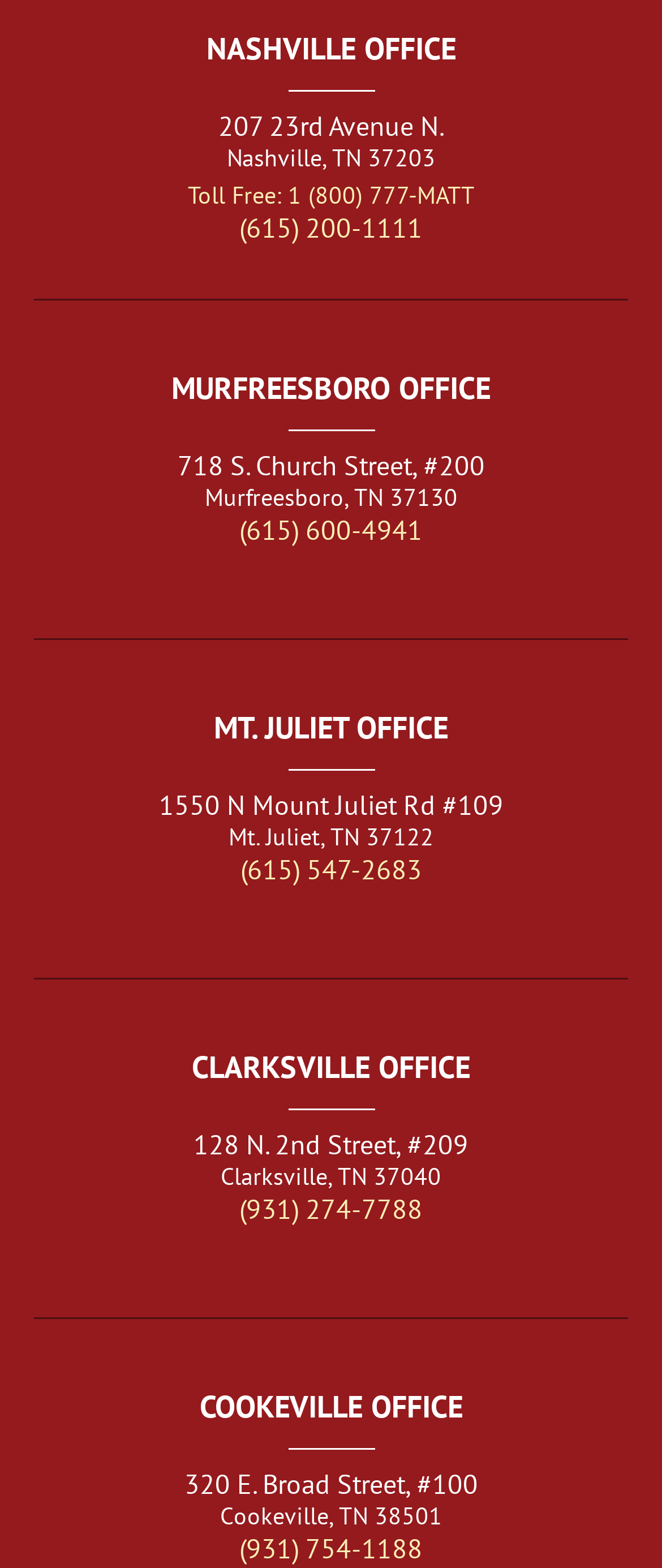Refer to the screenshot and answer the following question in detail:
What is the address of the CLARKSVILLE OFFICE?

I found the address associated with the 'CLARKSVILLE OFFICE' heading, which is '128 N. 2nd Street, #209'.